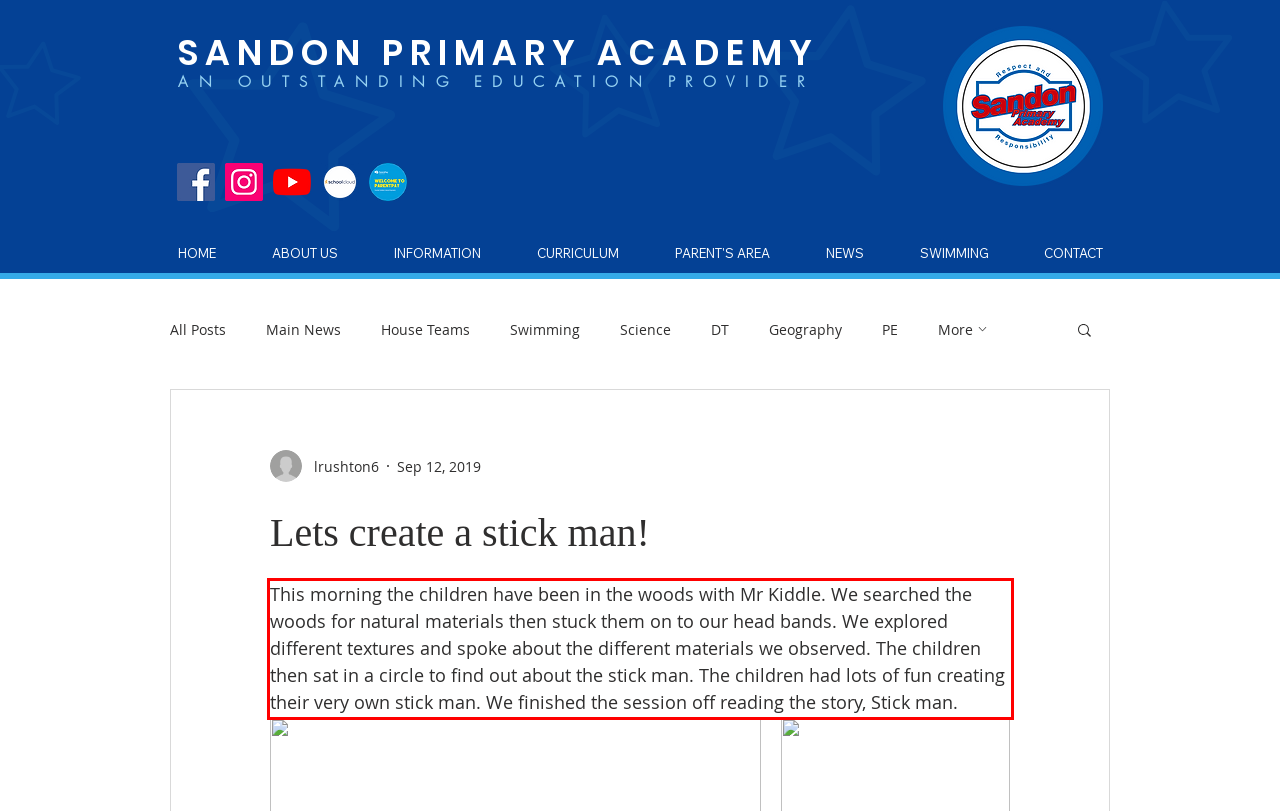Within the screenshot of a webpage, identify the red bounding box and perform OCR to capture the text content it contains.

This morning the children have been in the woods with Mr Kiddle. We searched the woods for natural materials then stuck them on to our head bands. We explored different textures and spoke about the different materials we observed. The children then sat in a circle to find out about the stick man. The children had lots of fun creating their very own stick man. We finished the session off reading the story, Stick man.